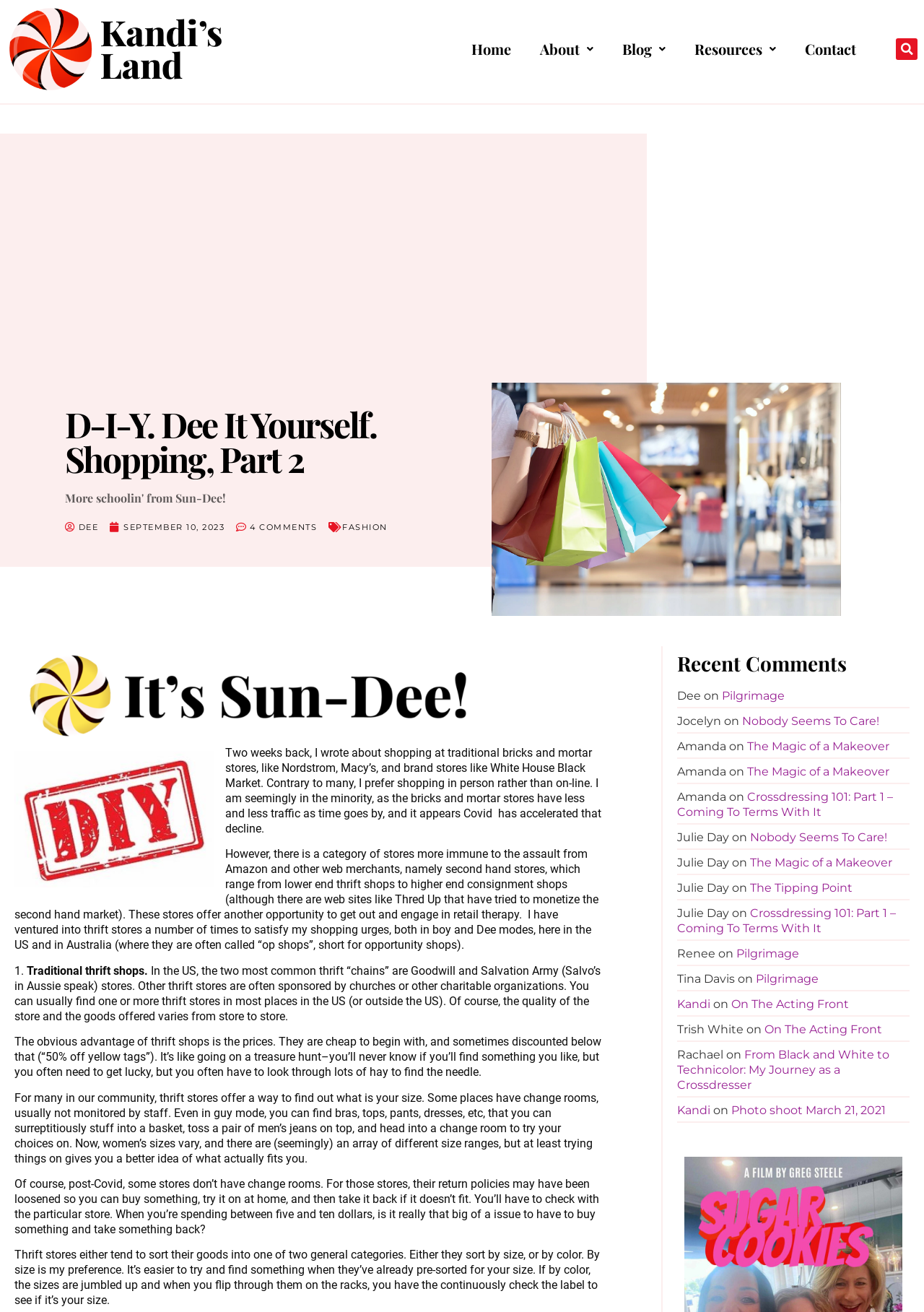Please identify the bounding box coordinates of the area that needs to be clicked to fulfill the following instruction: "Click on the 'Contact' link."

[0.86, 0.003, 0.947, 0.03]